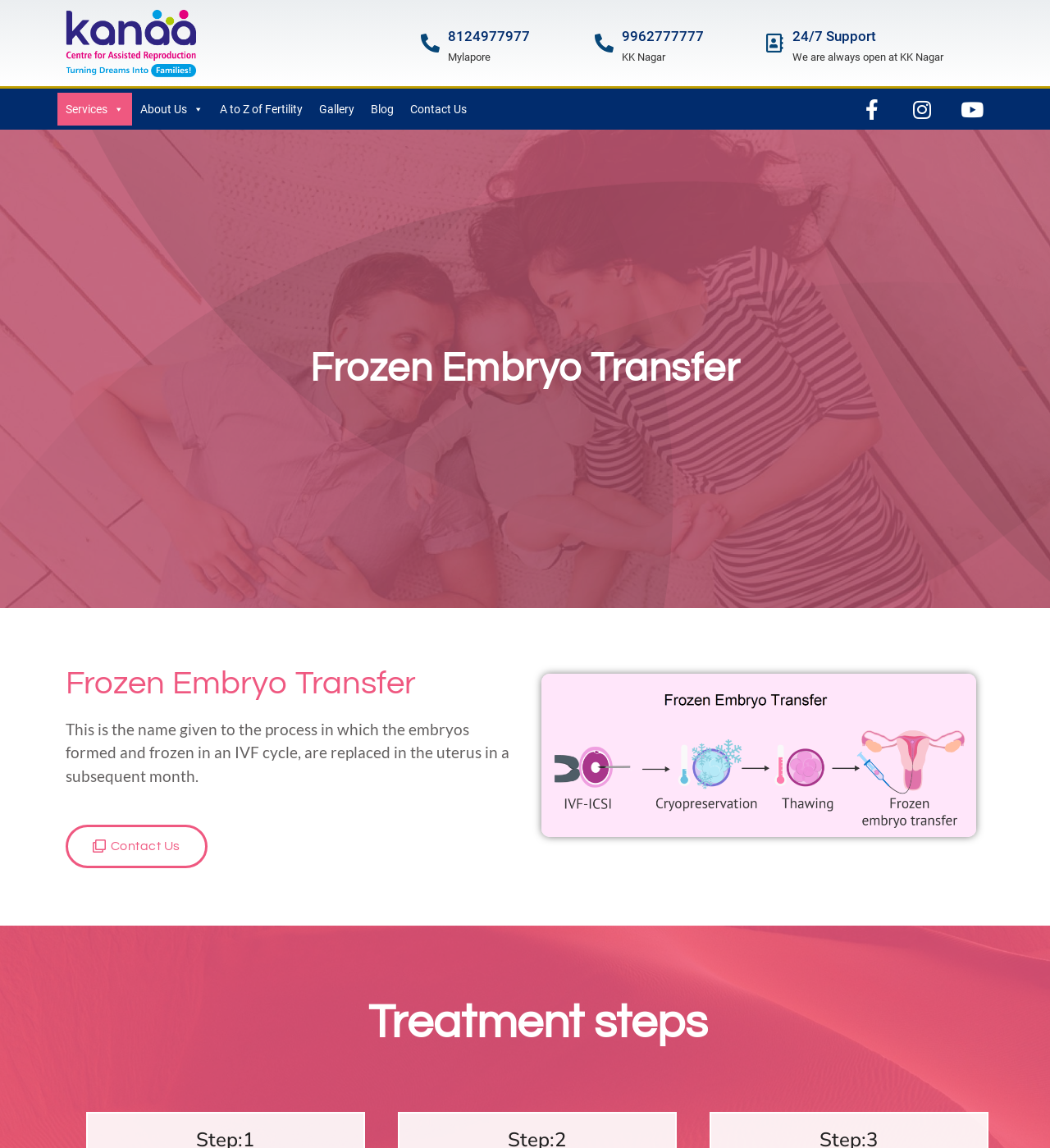Can you show the bounding box coordinates of the region to click on to complete the task described in the instruction: "Learn about Frozen Embryo Transfer"?

[0.062, 0.304, 0.938, 0.338]